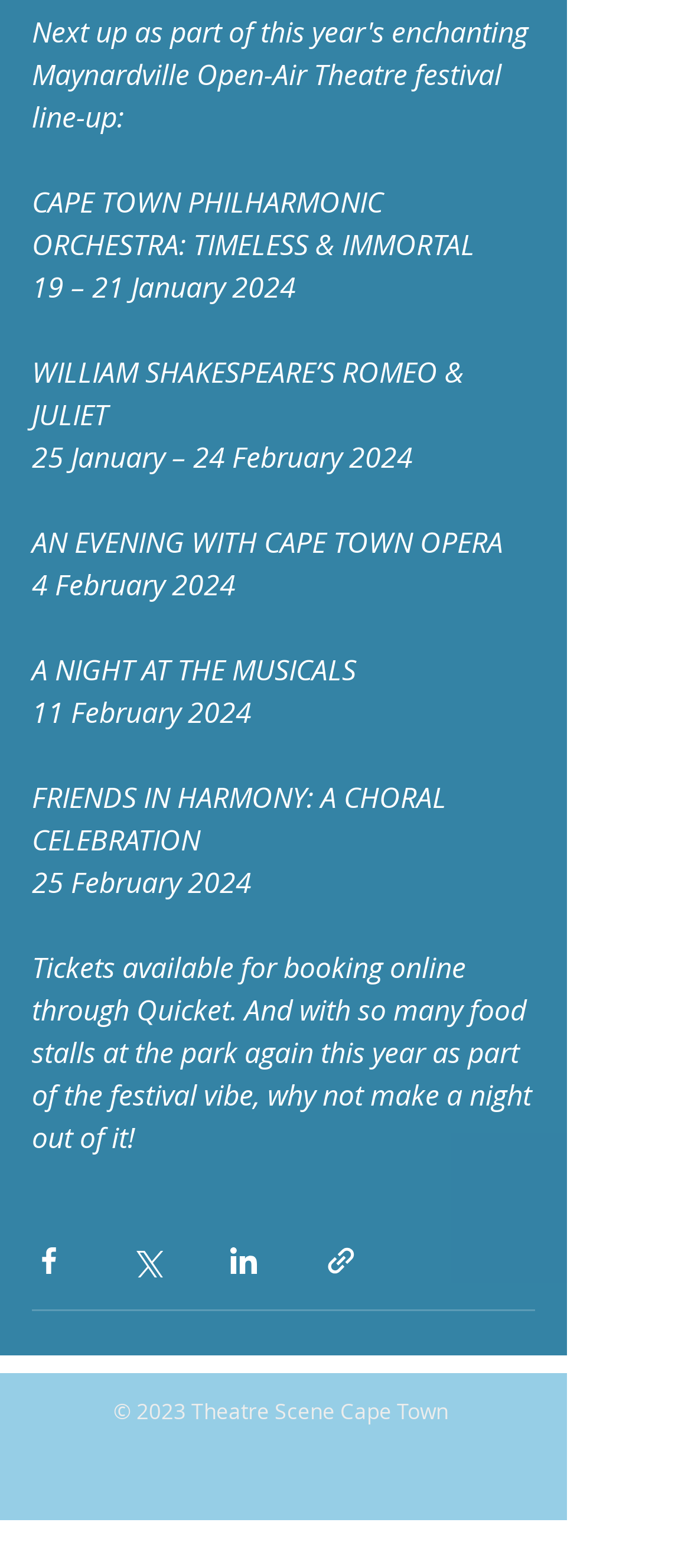What is the copyright year of the webpage?
Please provide a single word or phrase as your answer based on the screenshot.

2023